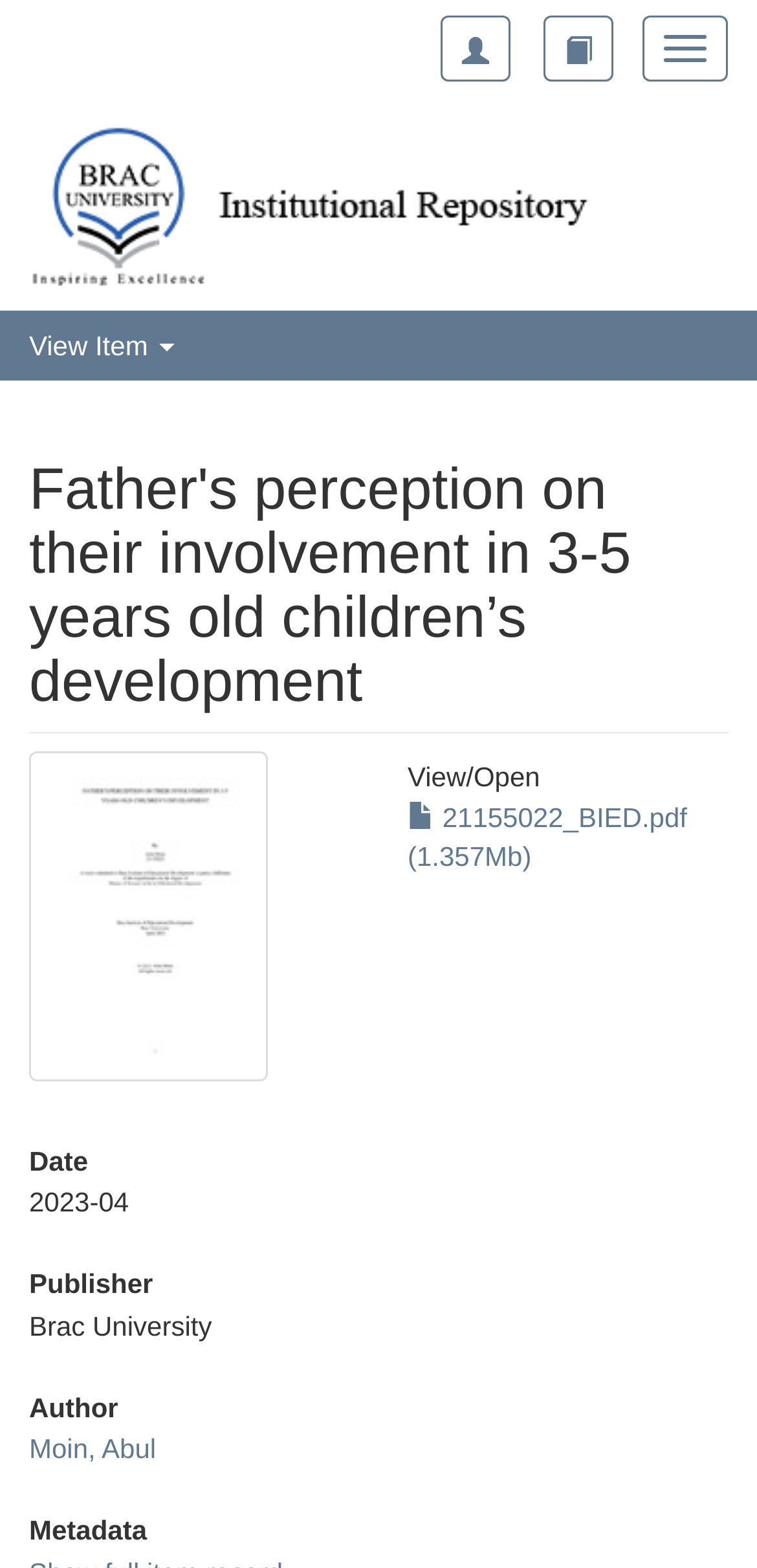Provide the bounding box coordinates of the HTML element described by the text: "parent_node: Toggle navigation".

[0.0, 0.062, 0.846, 0.198]